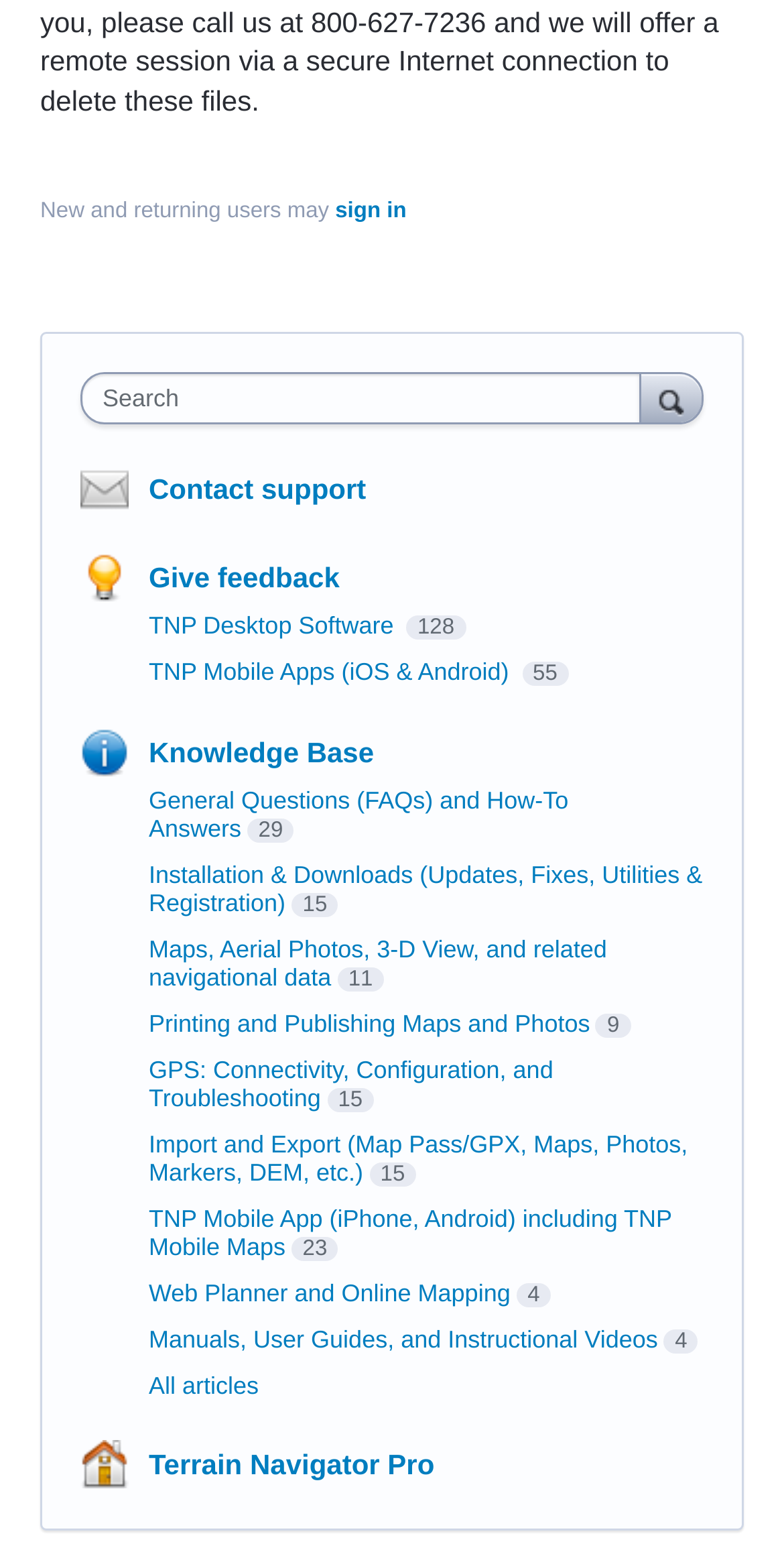Bounding box coordinates are to be given in the format (top-left x, top-left y, bottom-right x, bottom-right y). All values must be floating point numbers between 0 and 1. Provide the bounding box coordinate for the UI element described as: parent_node: Search name="query"

[0.128, 0.248, 0.815, 0.266]